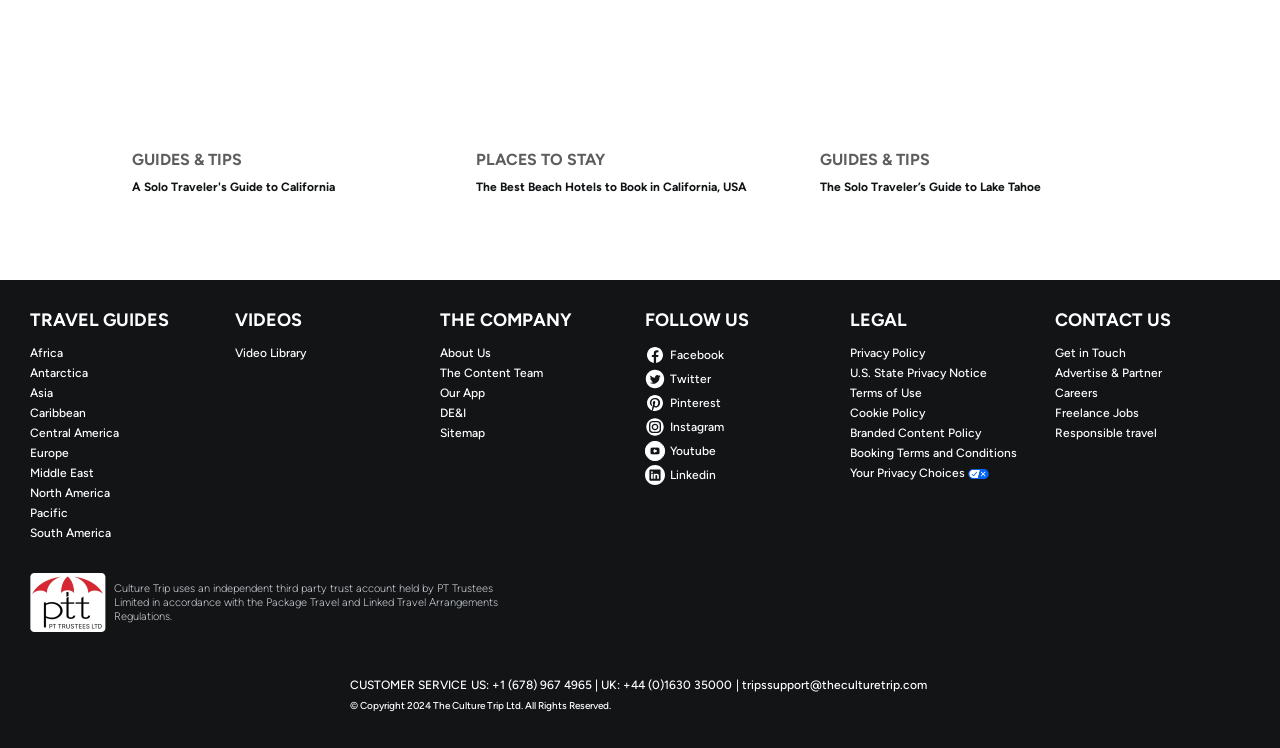Identify the bounding box coordinates for the element you need to click to achieve the following task: "Click on Africa". Provide the bounding box coordinates as four float numbers between 0 and 1, in the form [left, top, right, bottom].

[0.023, 0.462, 0.176, 0.483]